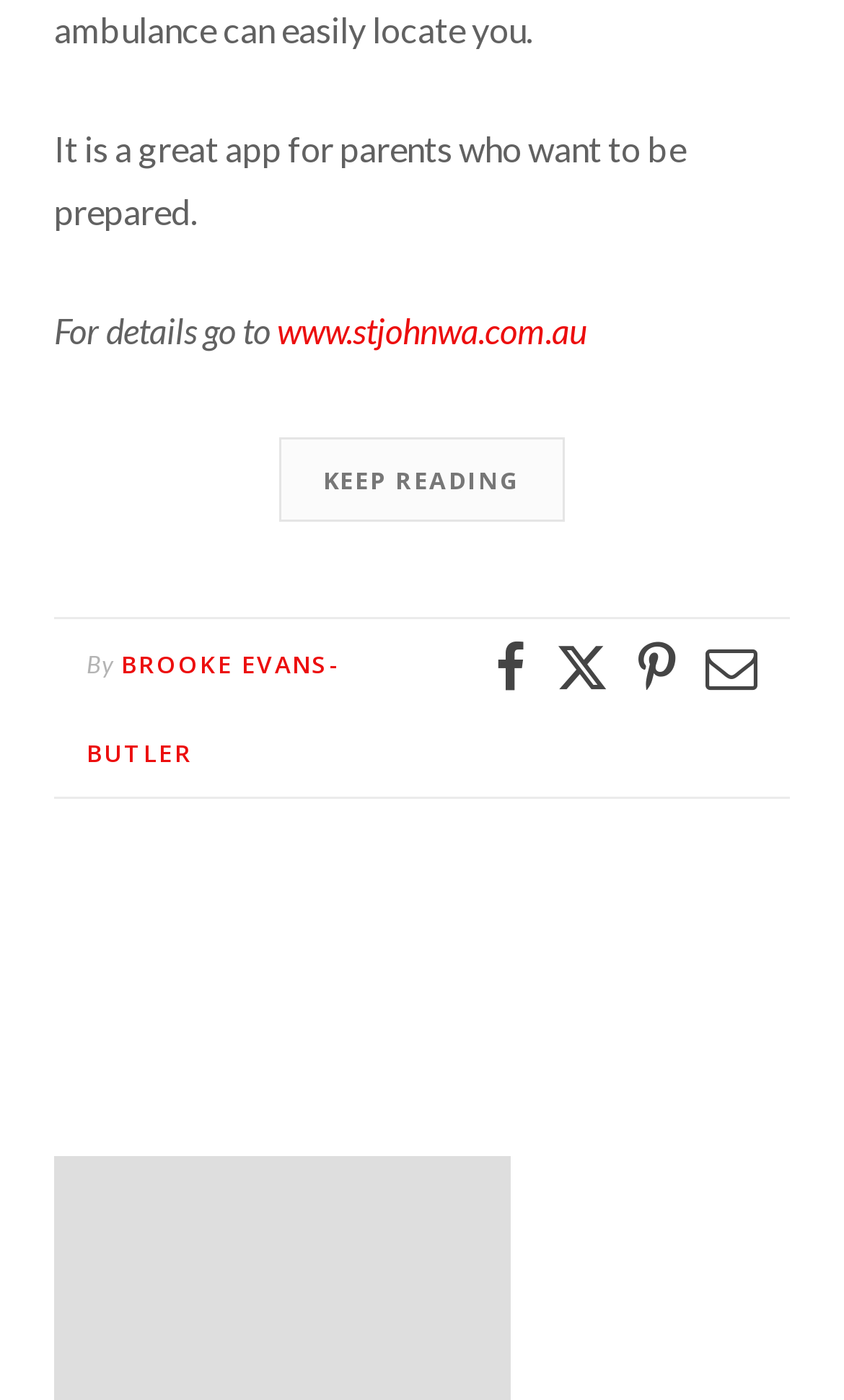Using the image as a reference, answer the following question in as much detail as possible:
Who is the author of the article?

The link 'BROOKE EVANS-BUTLER' is present in the webpage, which is preceded by the static text 'By', indicating that BROOKE EVANS-BUTLER is the author of the article.